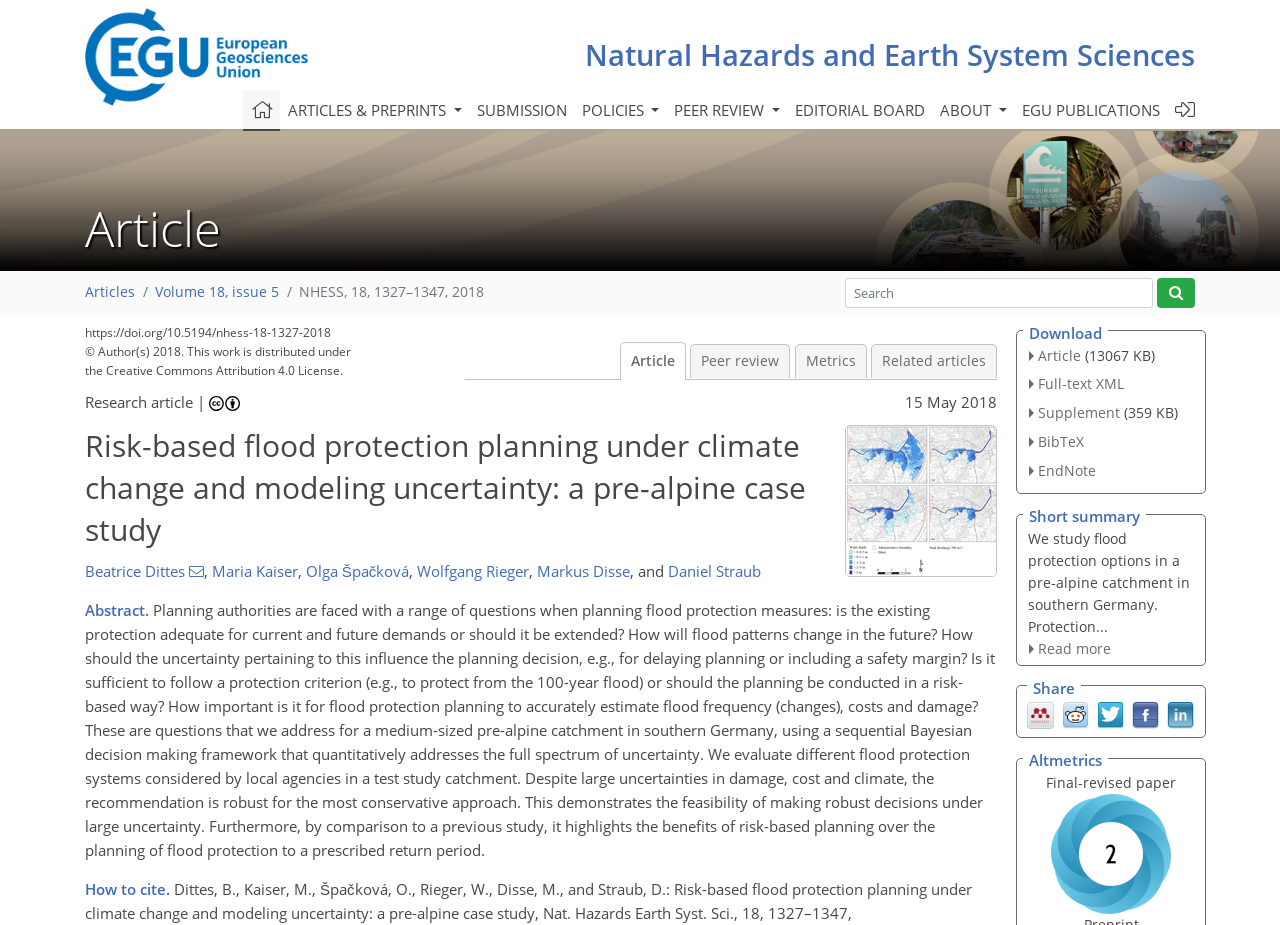Could you specify the bounding box coordinates for the clickable section to complete the following instruction: "View article metrics"?

[0.621, 0.371, 0.677, 0.409]